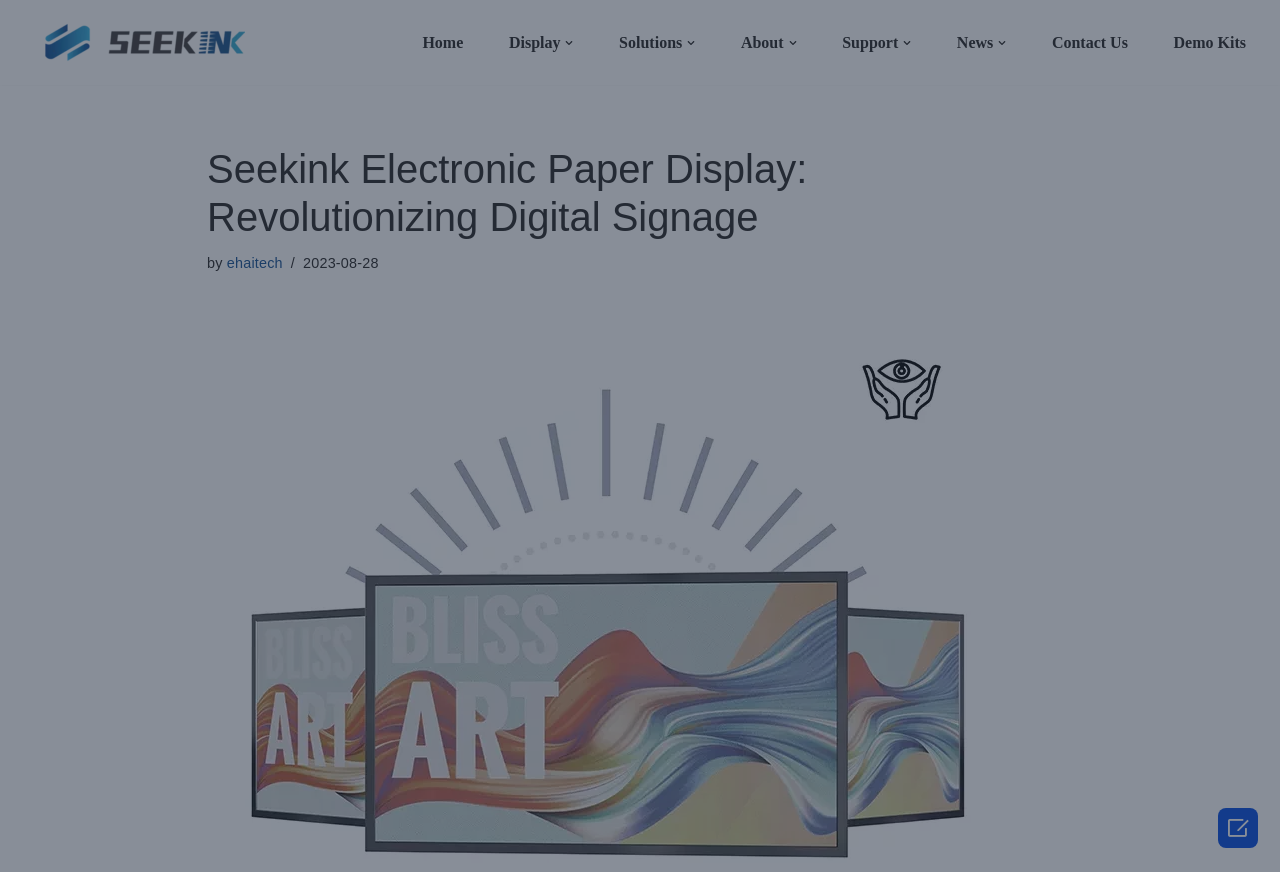Please mark the bounding box coordinates of the area that should be clicked to carry out the instruction: "Request a consultation".

None